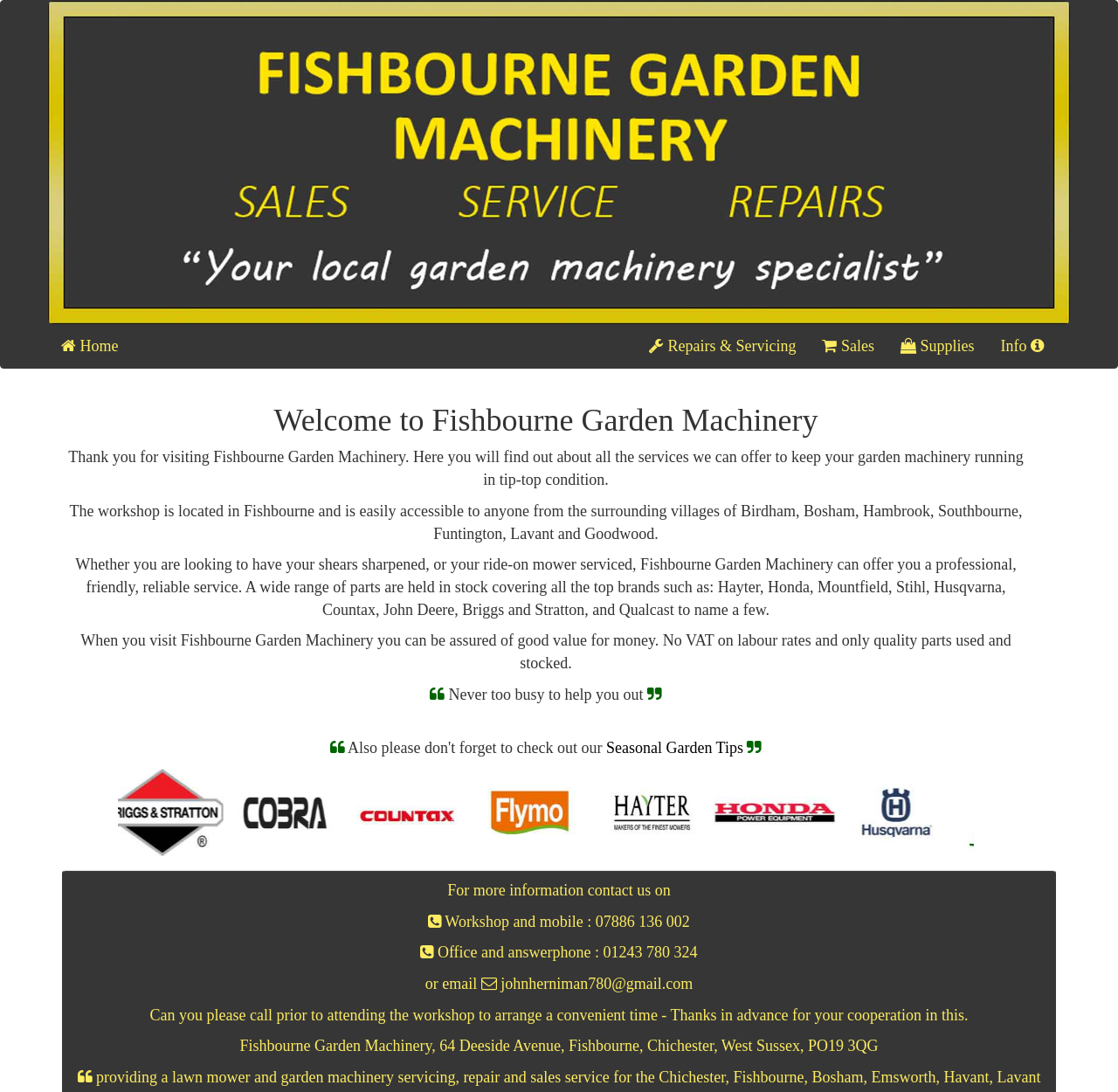Show the bounding box coordinates of the region that should be clicked to follow the instruction: "Send an email to johnherniman780@gmail.com."

[0.448, 0.893, 0.62, 0.909]